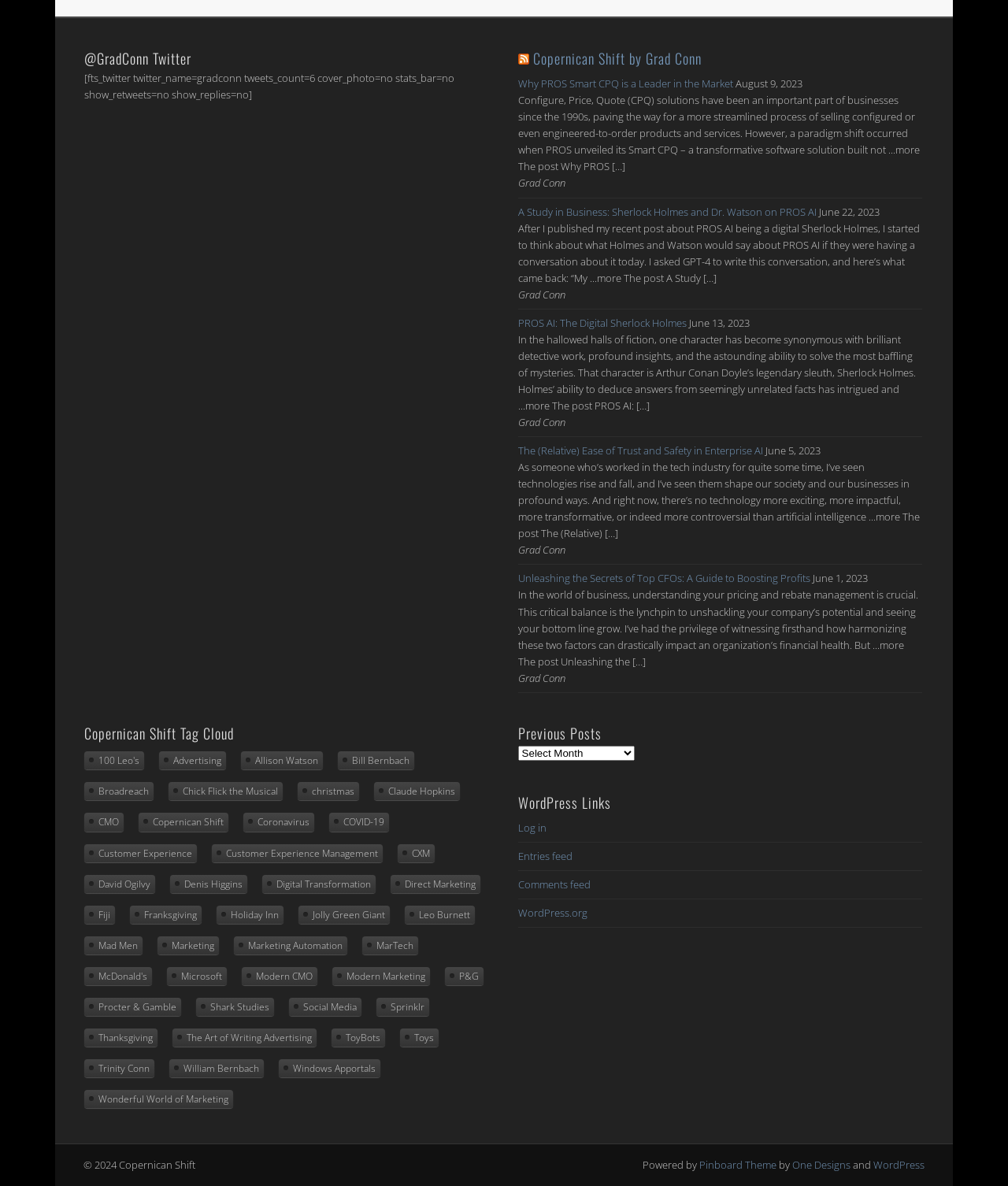Find the bounding box coordinates of the clickable area required to complete the following action: "Log in to the website".

[0.514, 0.692, 0.542, 0.704]